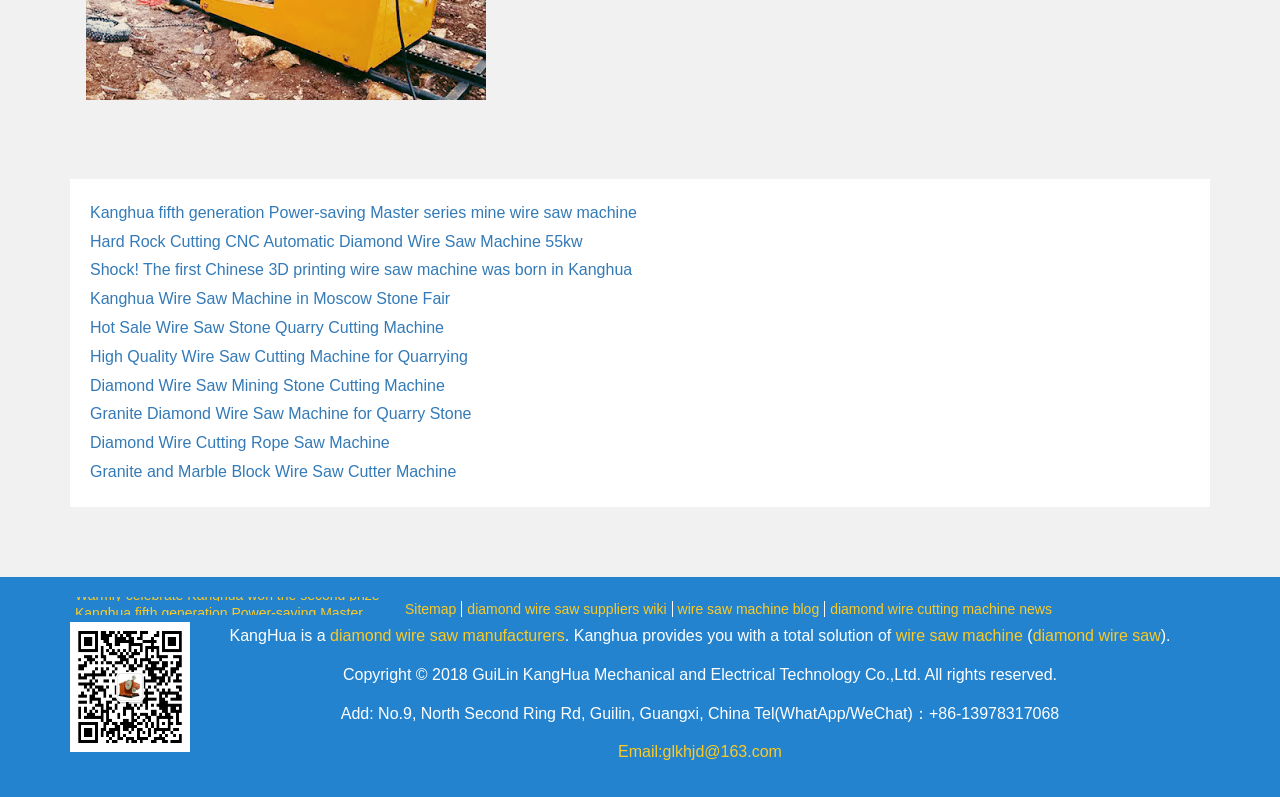Highlight the bounding box coordinates of the element that should be clicked to carry out the following instruction: "Contact via Email". The coordinates must be given as four float numbers ranging from 0 to 1, i.e., [left, top, right, bottom].

[0.483, 0.933, 0.611, 0.954]